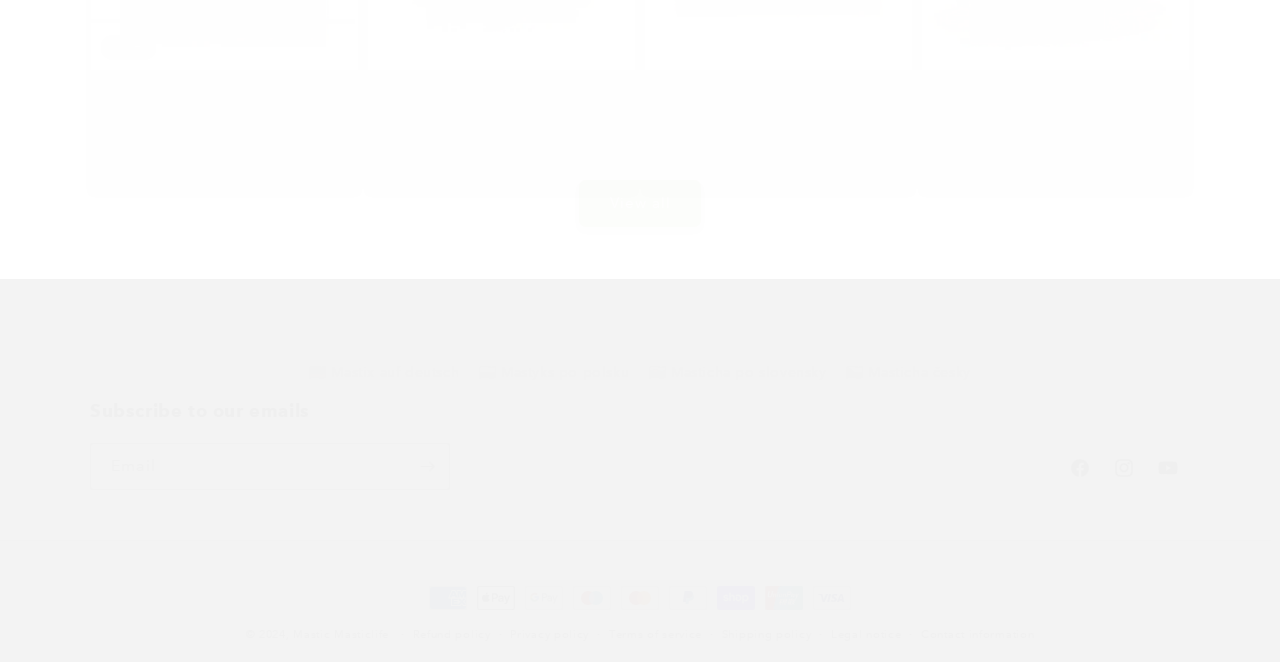Provide a short, one-word or phrase answer to the question below:
What payment methods are accepted on this website?

Multiple